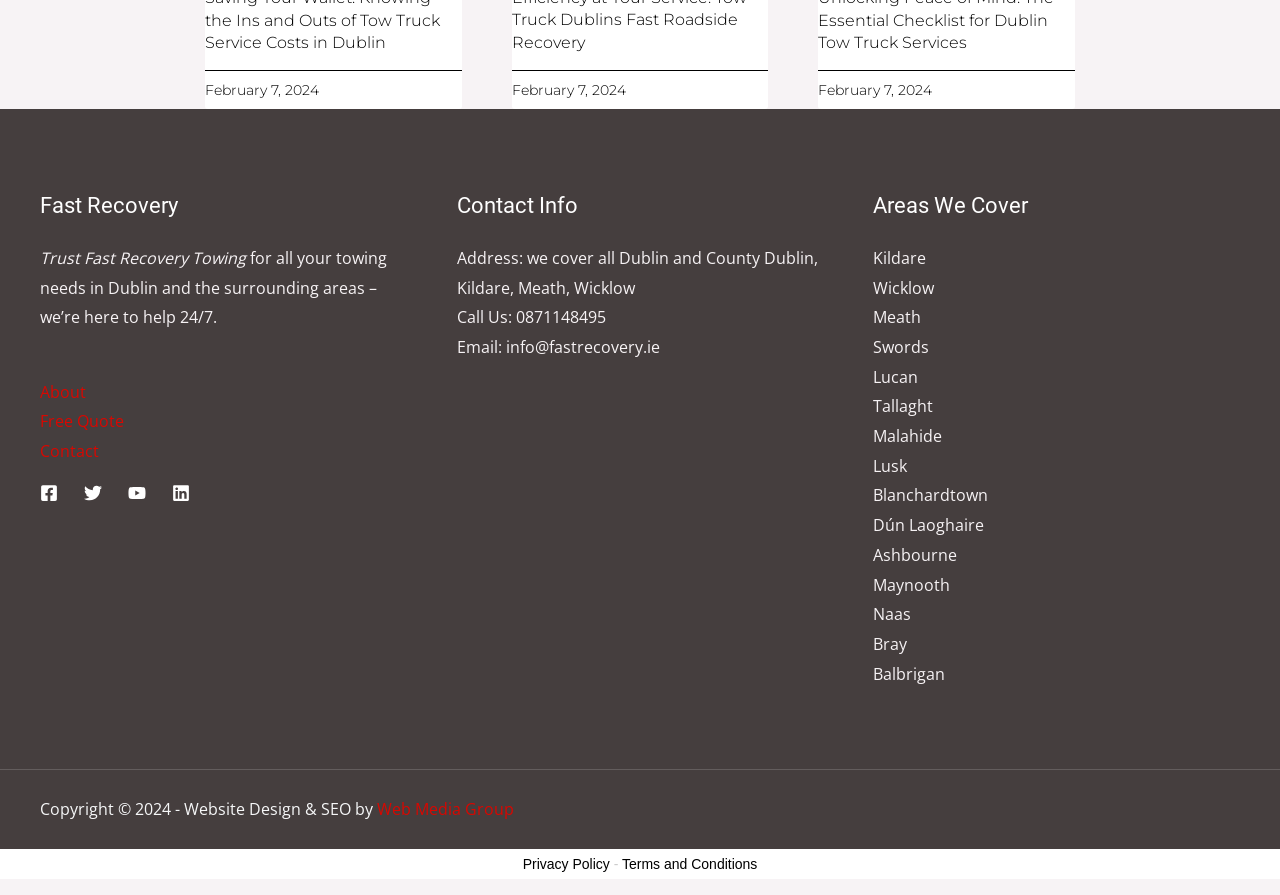Please locate the bounding box coordinates of the region I need to click to follow this instruction: "Click on About".

[0.031, 0.425, 0.067, 0.45]